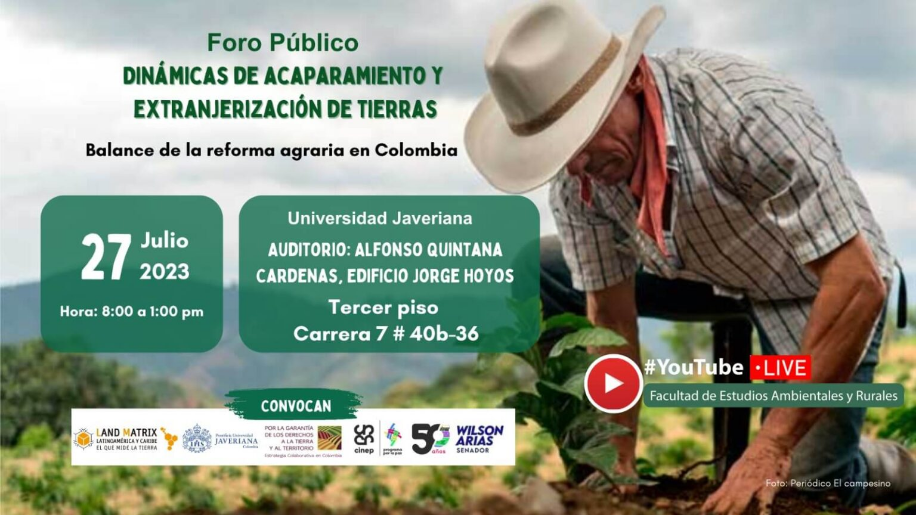Use a single word or phrase to answer the question:
Where will the forum take place?

Universidad Javeriana in Bogotá, Colombia